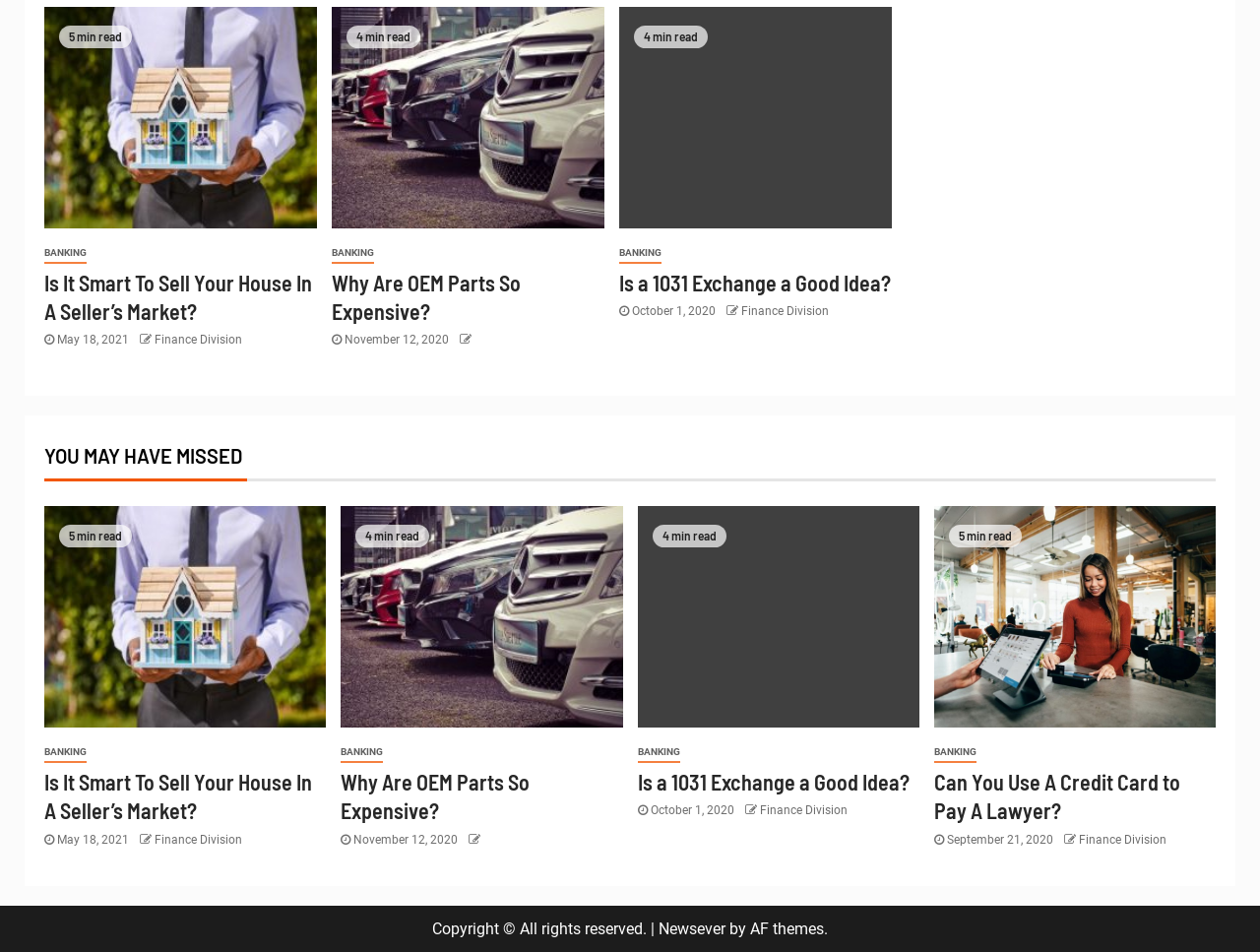Please find and report the bounding box coordinates of the element to click in order to perform the following action: "Click on 'Home Sellers'". The coordinates should be expressed as four float numbers between 0 and 1, in the format [left, top, right, bottom].

[0.035, 0.007, 0.251, 0.24]